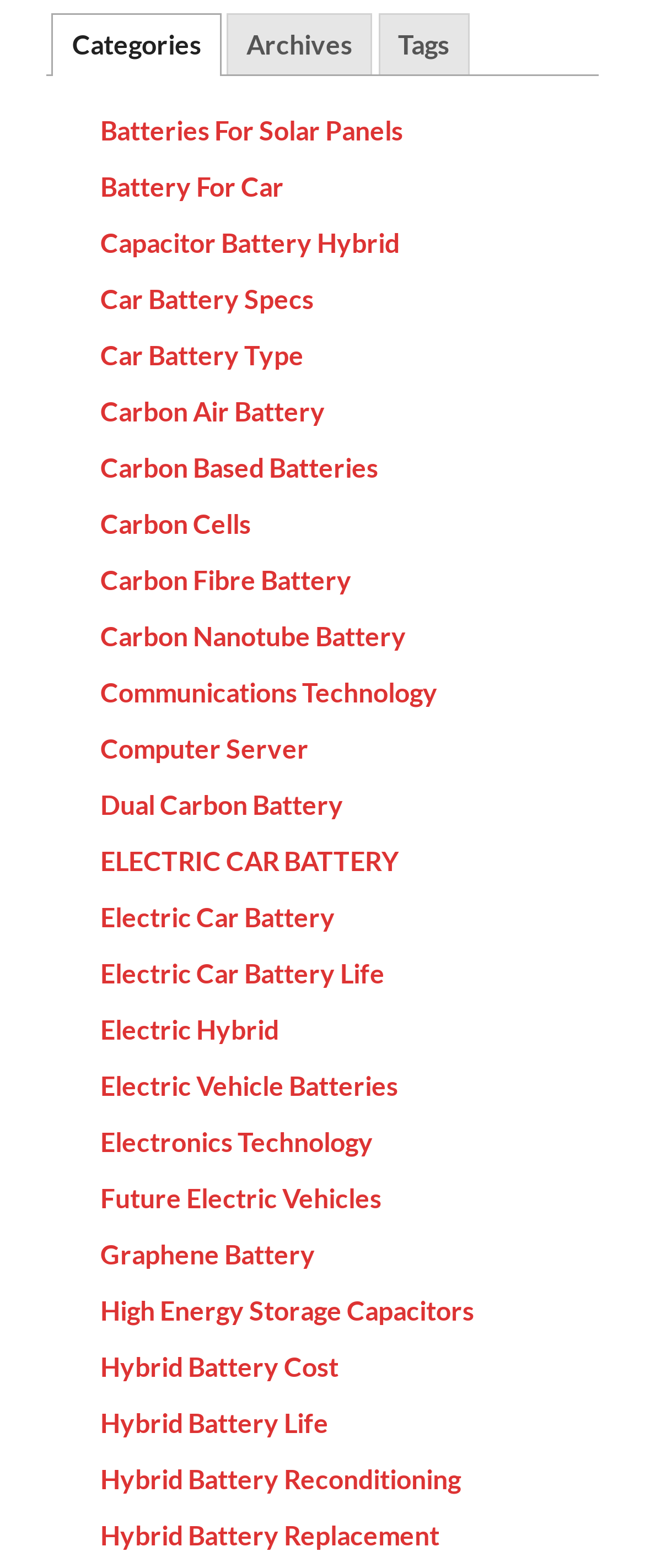Look at the image and answer the question in detail:
How many links are available under the 'Categories' tab?

I counted the number of link elements under the 'Categories' tab, which are 23 in total.